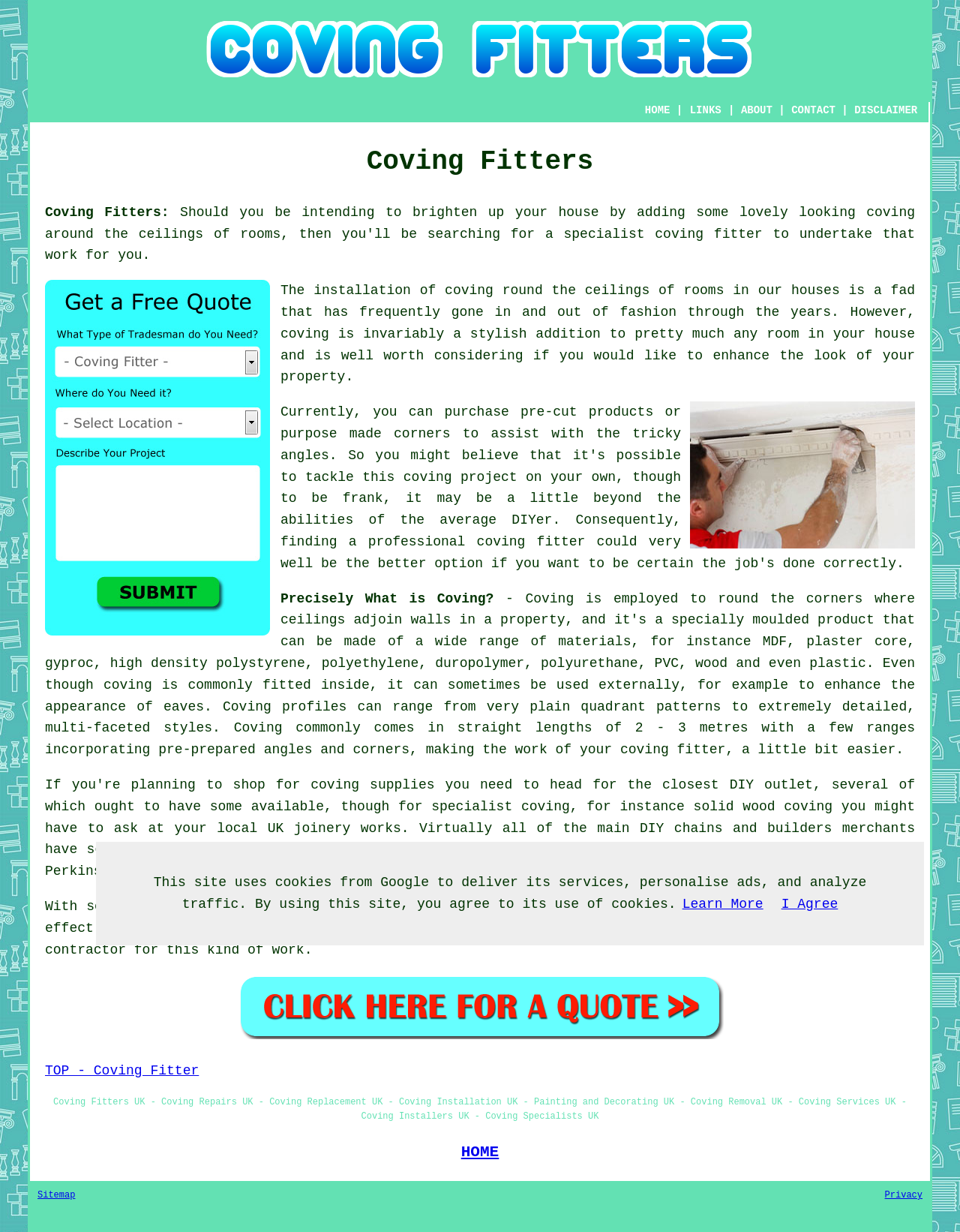Locate the bounding box coordinates of the element to click to perform the following action: 'Check the sitemap'. The coordinates should be given as four float values between 0 and 1, in the form of [left, top, right, bottom].

[0.039, 0.966, 0.078, 0.974]